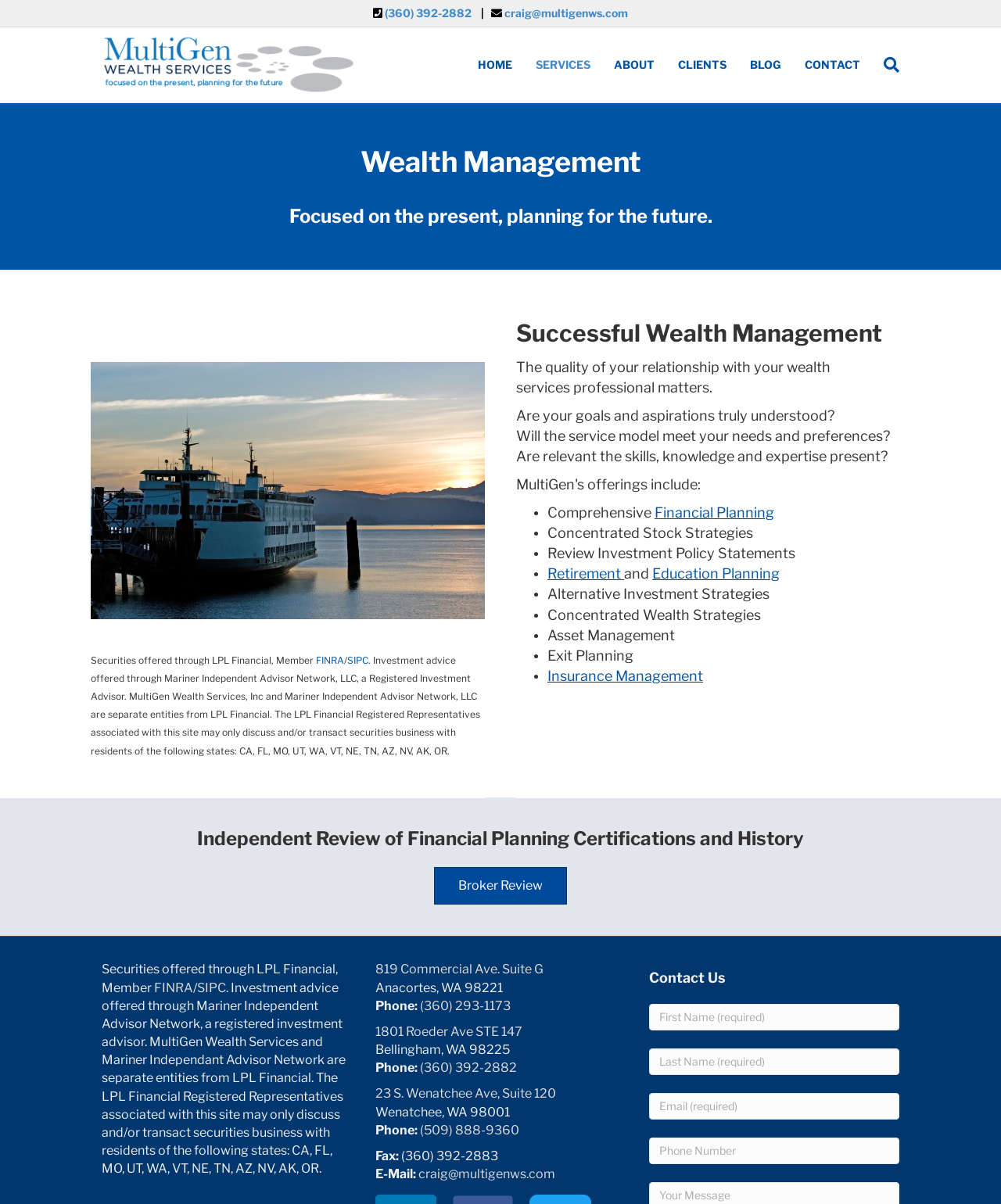Can you find the bounding box coordinates of the area I should click to execute the following instruction: "Click the 'Financial Planning' link"?

[0.654, 0.419, 0.773, 0.433]